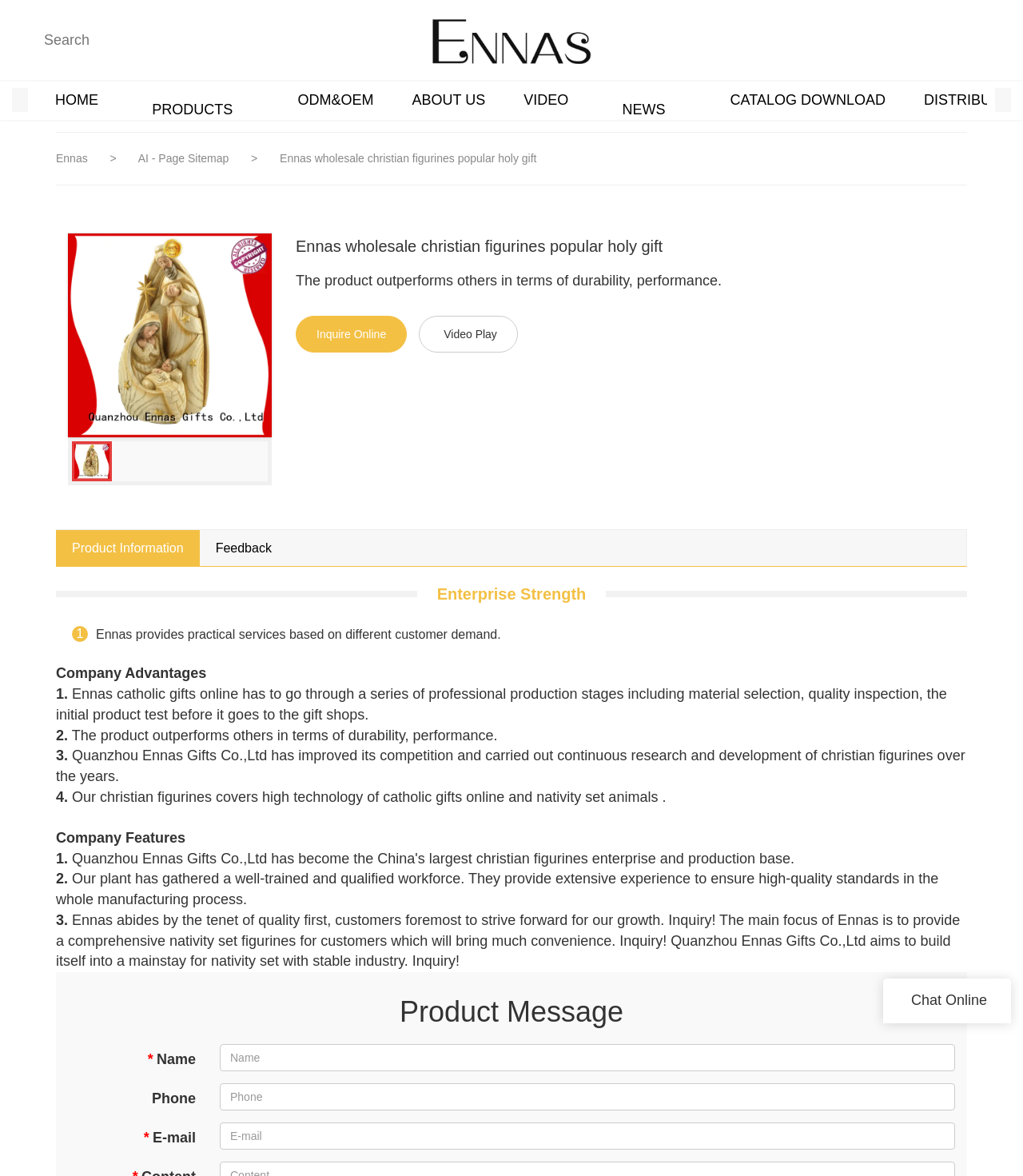Explain the contents of the webpage comprehensively.

This webpage is about Ennas, a wholesale supplier of Christian figurines and gifts. At the top of the page, there is a search bar and a button to the right of it. Below the search bar, there is a logo of Ennas Resin Gifts, which is an image with a link to the homepage. 

To the left of the logo, there are several links to different sections of the website, including HOME, PRODUCTS, ODM&OEM, ABOUT US, VIDEO, NEWS, CATALOG DOWNLOAD, and DISTRIBUTOR. 

Below these links, there is a heading that reads "Ennas wholesale christian figurines popular holy gift". Below the heading, there is a brief description of the product, stating that it outperforms others in terms of durability and performance. There is also a link to inquire online and a button to play a video.

On the left side of the page, there is a tab list with two tabs: Product Information and Feedback. The Product Information tab is currently selected. 

Below the tab list, there is a section that describes the company's strengths, including its professional production stages, durability, and performance. There are also sections that list the company's advantages, features, and product messages.

At the bottom of the page, there is a form to send a message, with fields for name, phone number, and email. There is also a button to chat online.